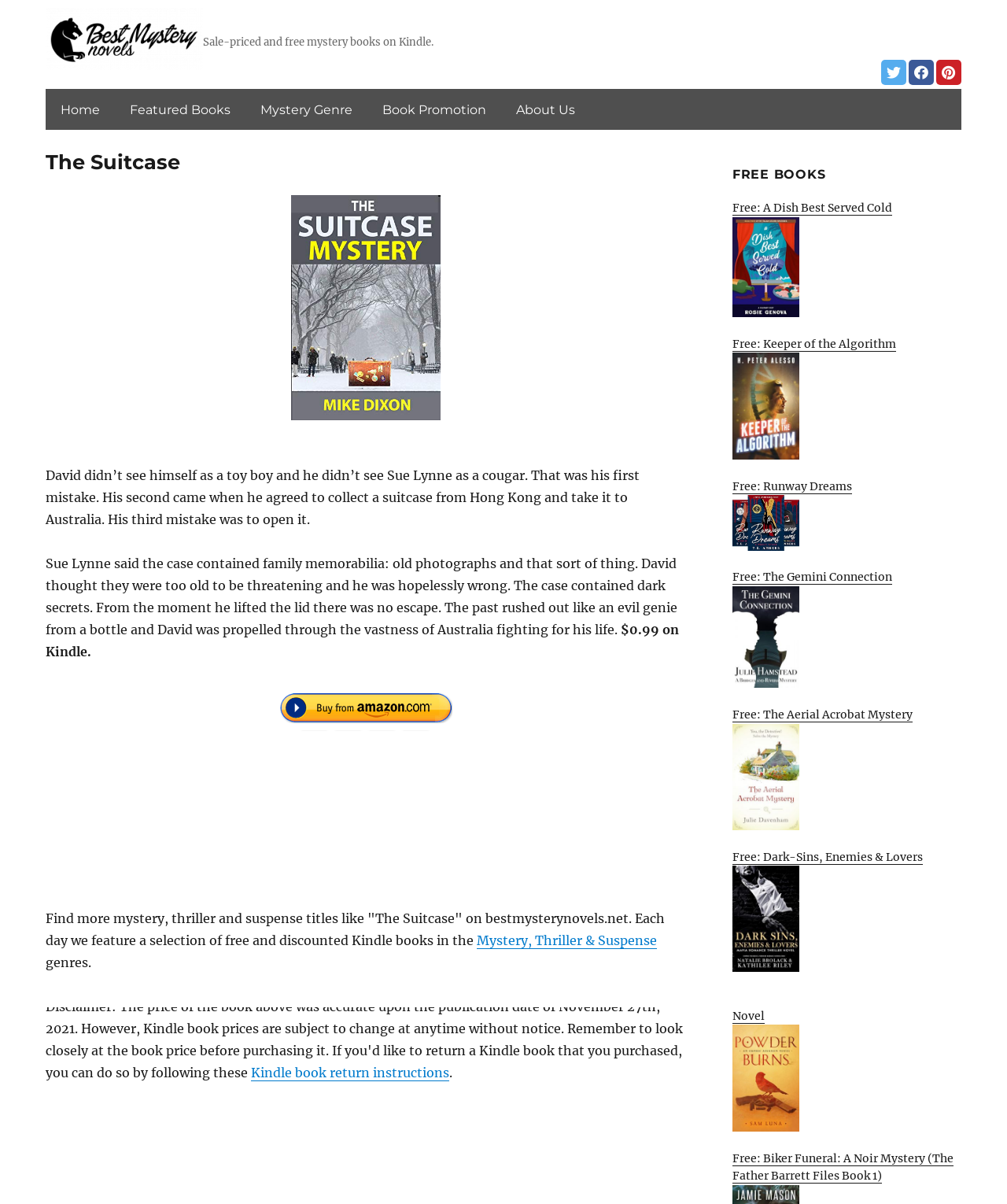Determine the bounding box coordinates of the clickable region to carry out the instruction: "View the 'The Suitcase' article".

[0.045, 0.124, 0.682, 0.9]